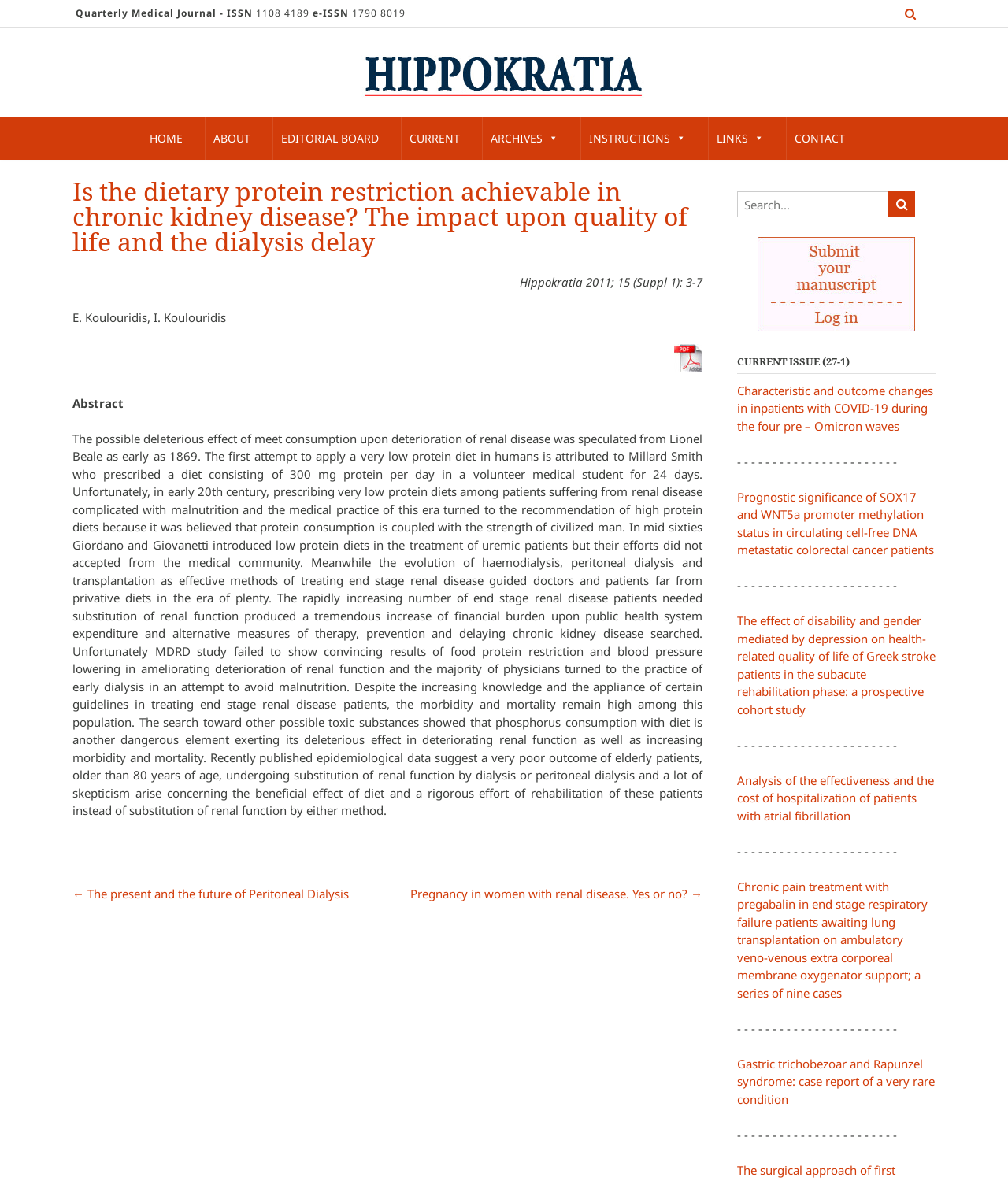Locate the bounding box coordinates of the area you need to click to fulfill this instruction: 'View the 'CURRENT ISSUE (27-1)''. The coordinates must be in the form of four float numbers ranging from 0 to 1: [left, top, right, bottom].

[0.731, 0.301, 0.928, 0.316]